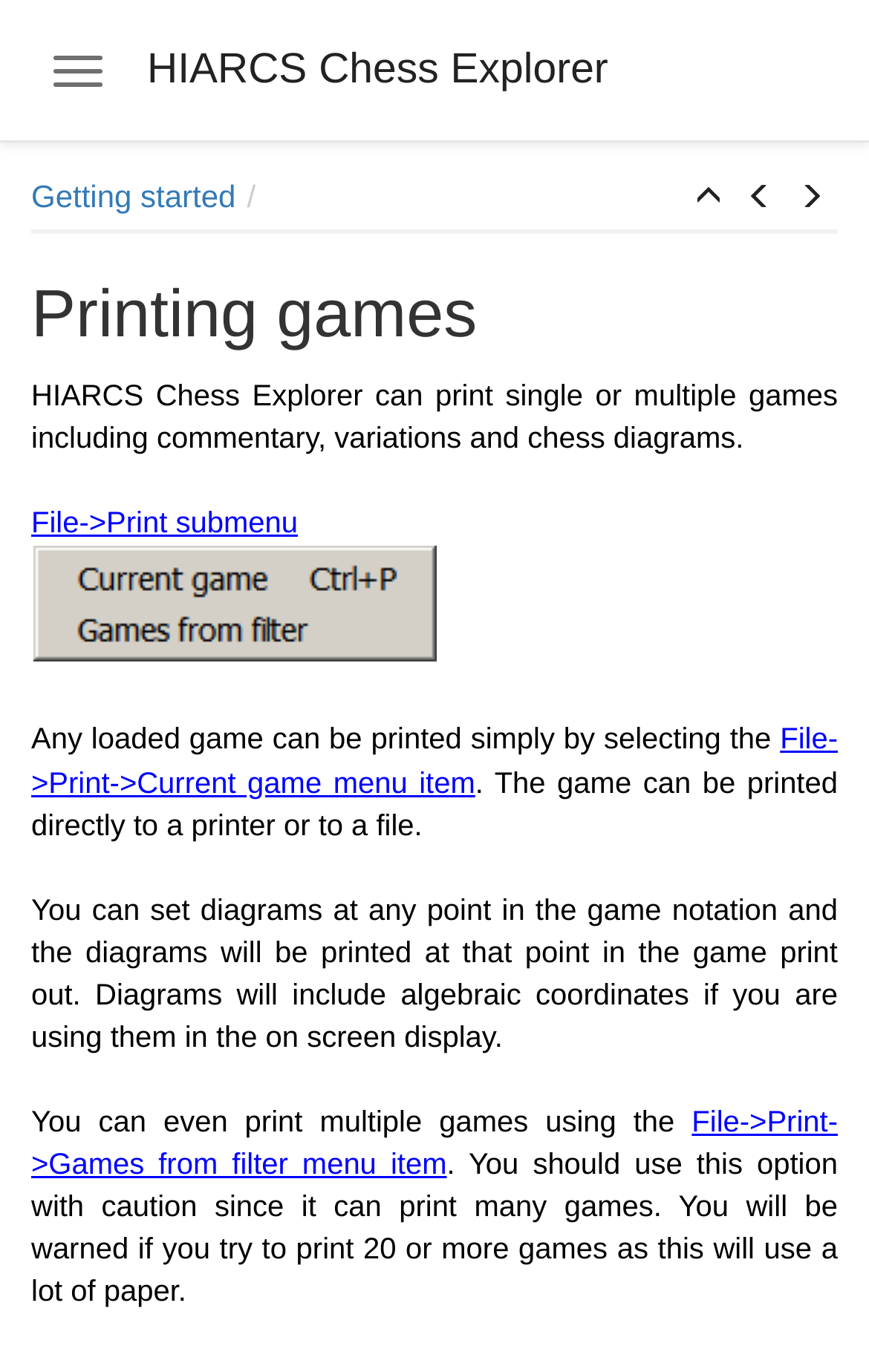Could you specify the bounding box coordinates for the clickable section to complete the following instruction: "Skip to main content"?

[0.0, 0.104, 0.325, 0.106]